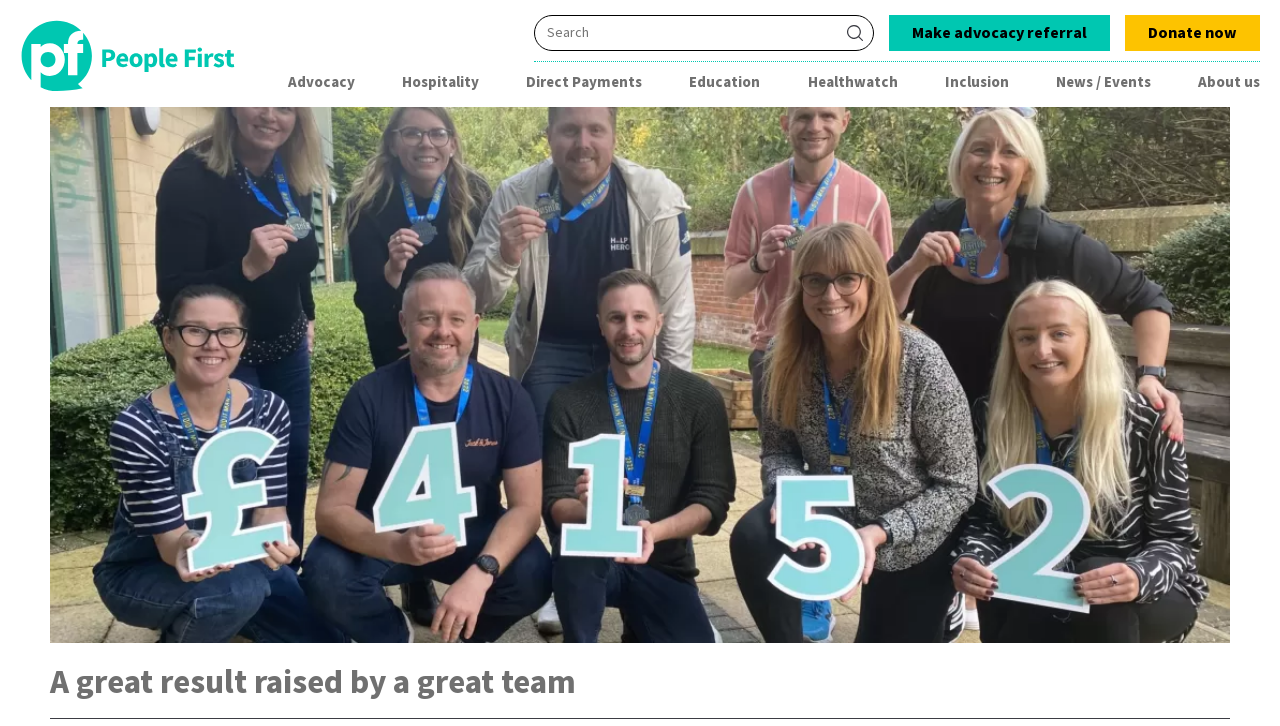How many navigation buttons are there?
Answer the question with just one word or phrase using the image.

9